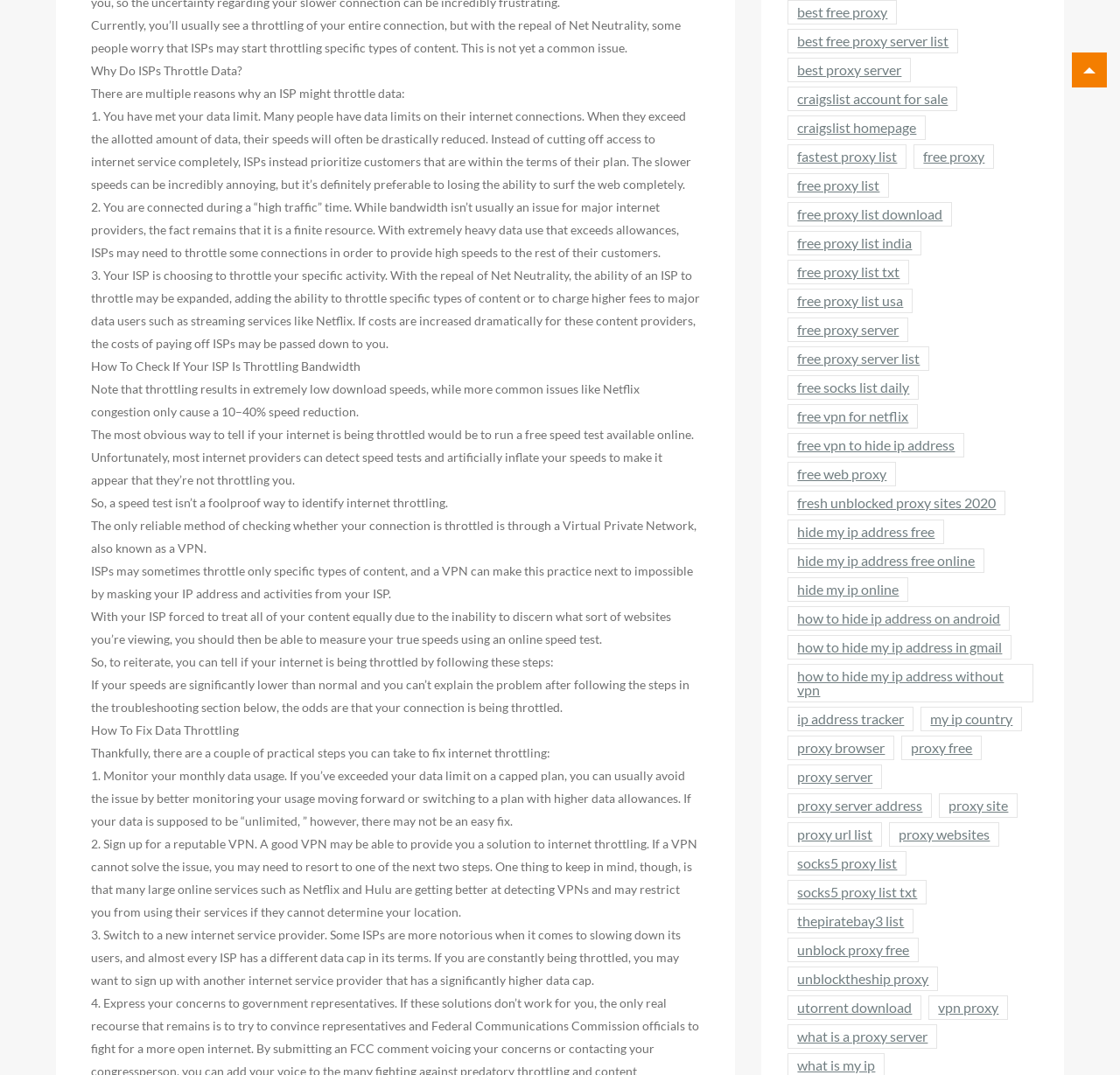Identify the bounding box coordinates of the clickable region to carry out the given instruction: "visit elite performance".

None